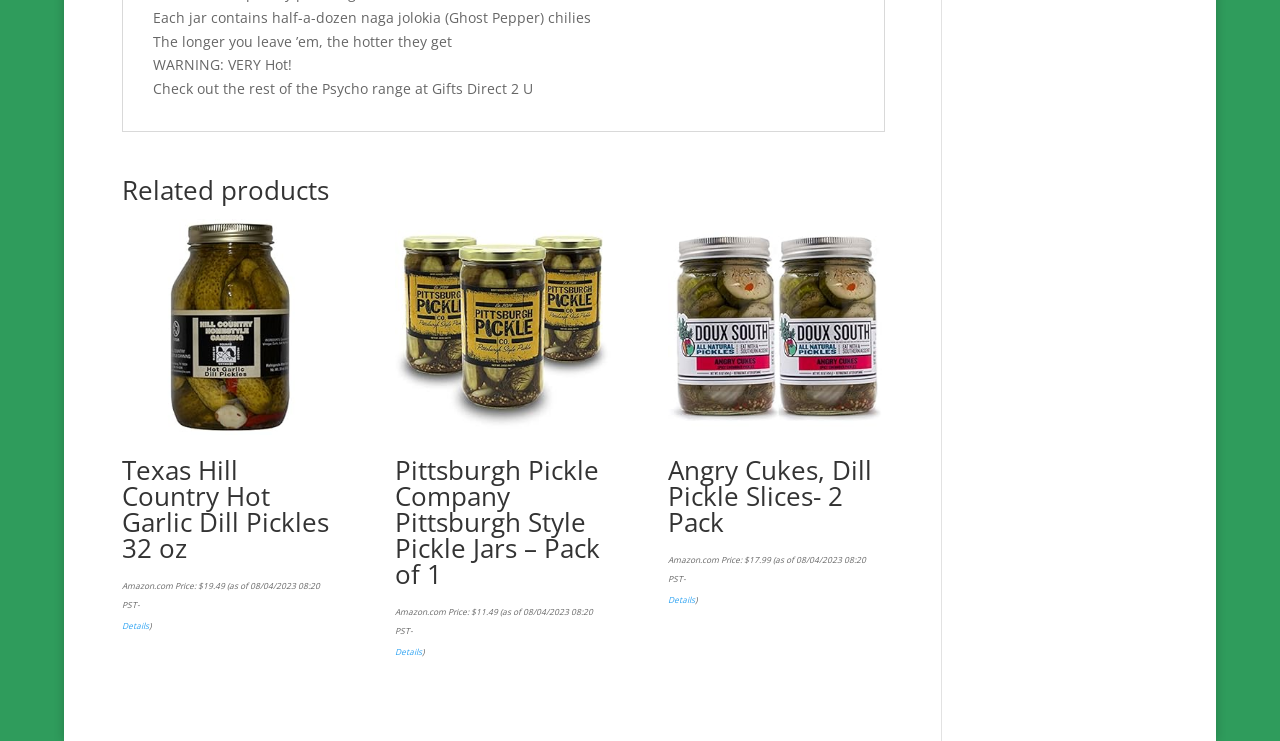How many products are listed under 'Related products'?
Refer to the image and give a detailed answer to the question.

The answer can be found by counting the number of link elements under the 'Related products' heading. There are three links with product names and prices.